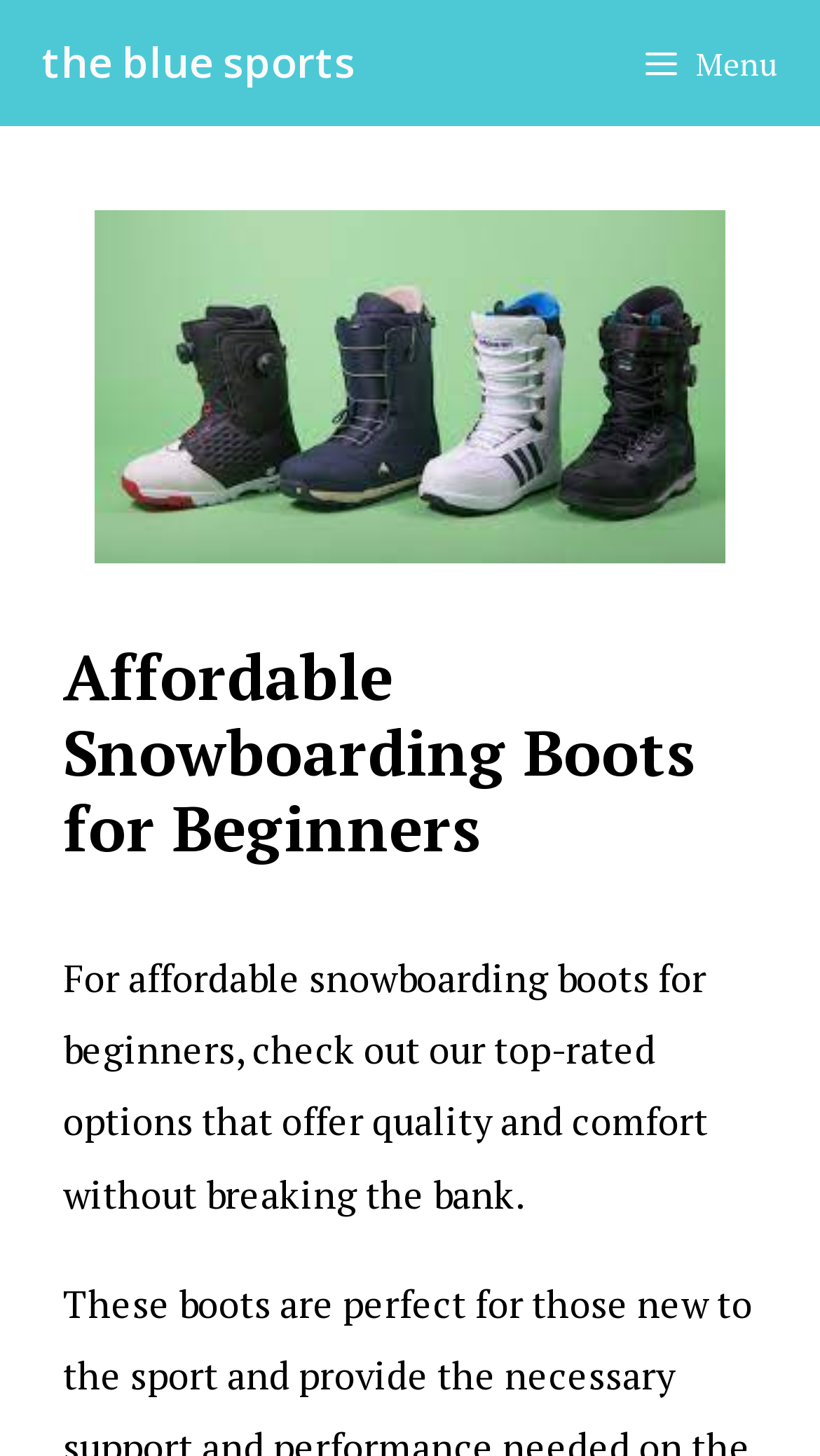Identify the bounding box of the UI component described as: "the blue sports".

[0.051, 0.0, 0.433, 0.087]